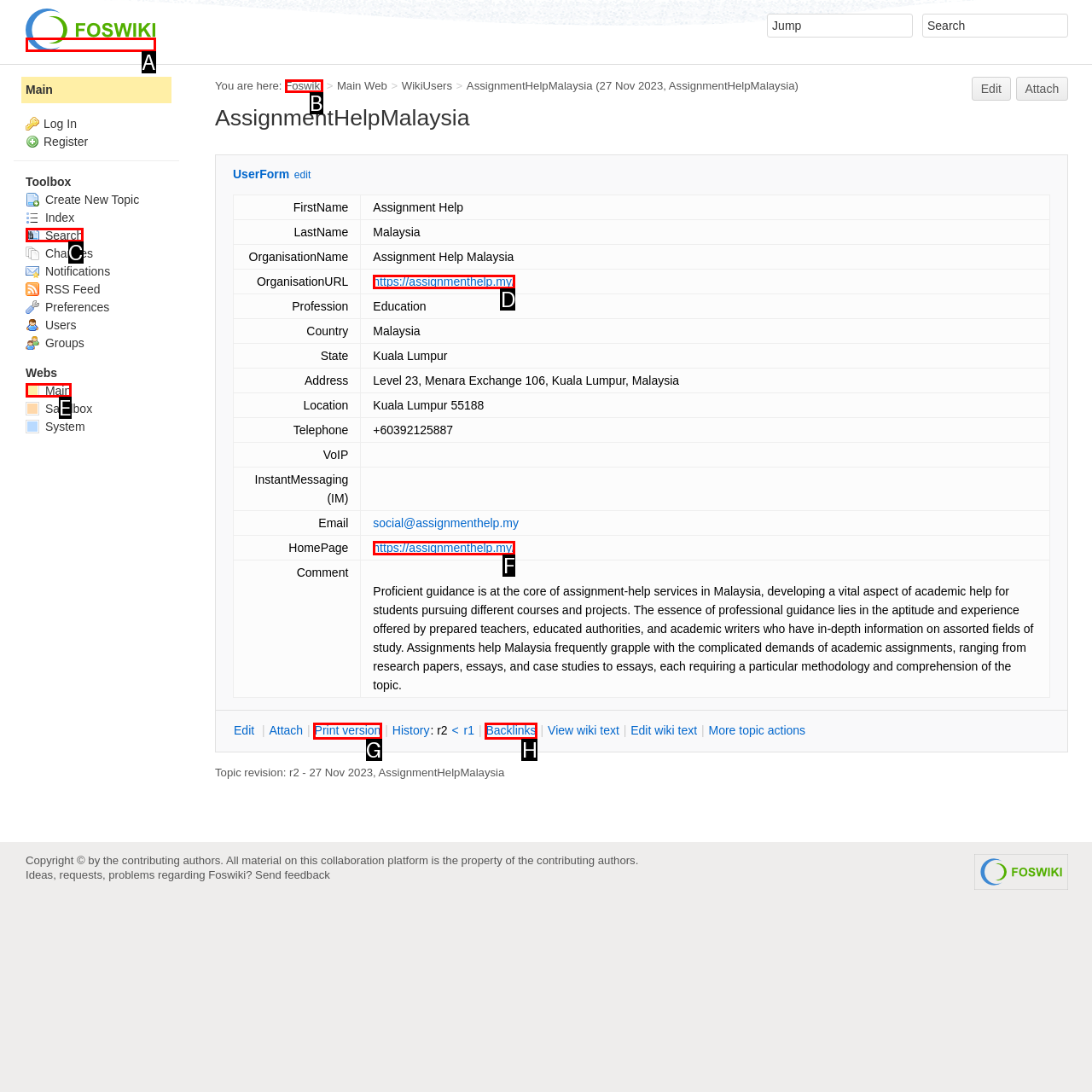Refer to the element description: Print version and identify the matching HTML element. State your answer with the appropriate letter.

G